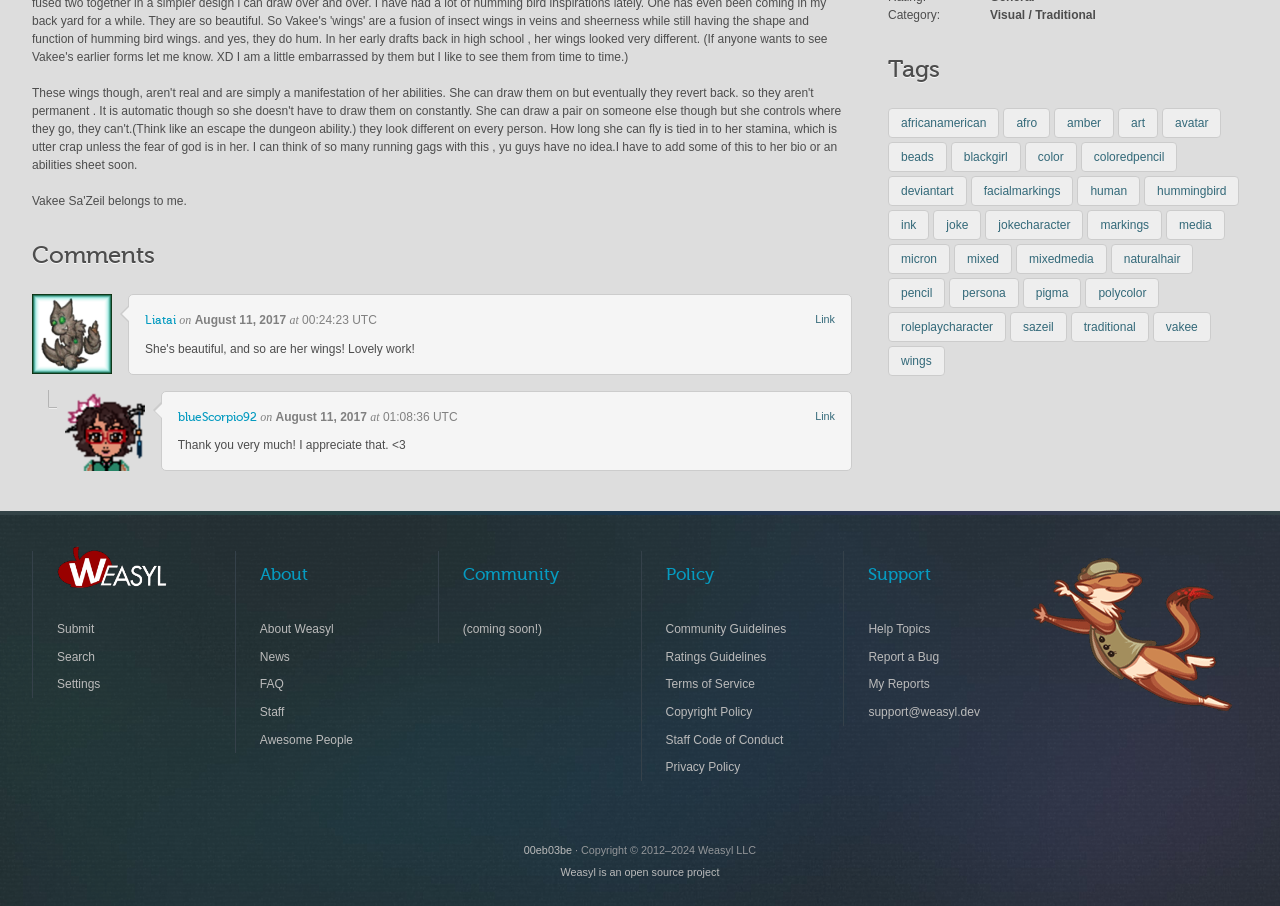Identify the bounding box for the described UI element: "Staff Code of Conduct".

[0.501, 0.801, 0.634, 0.832]